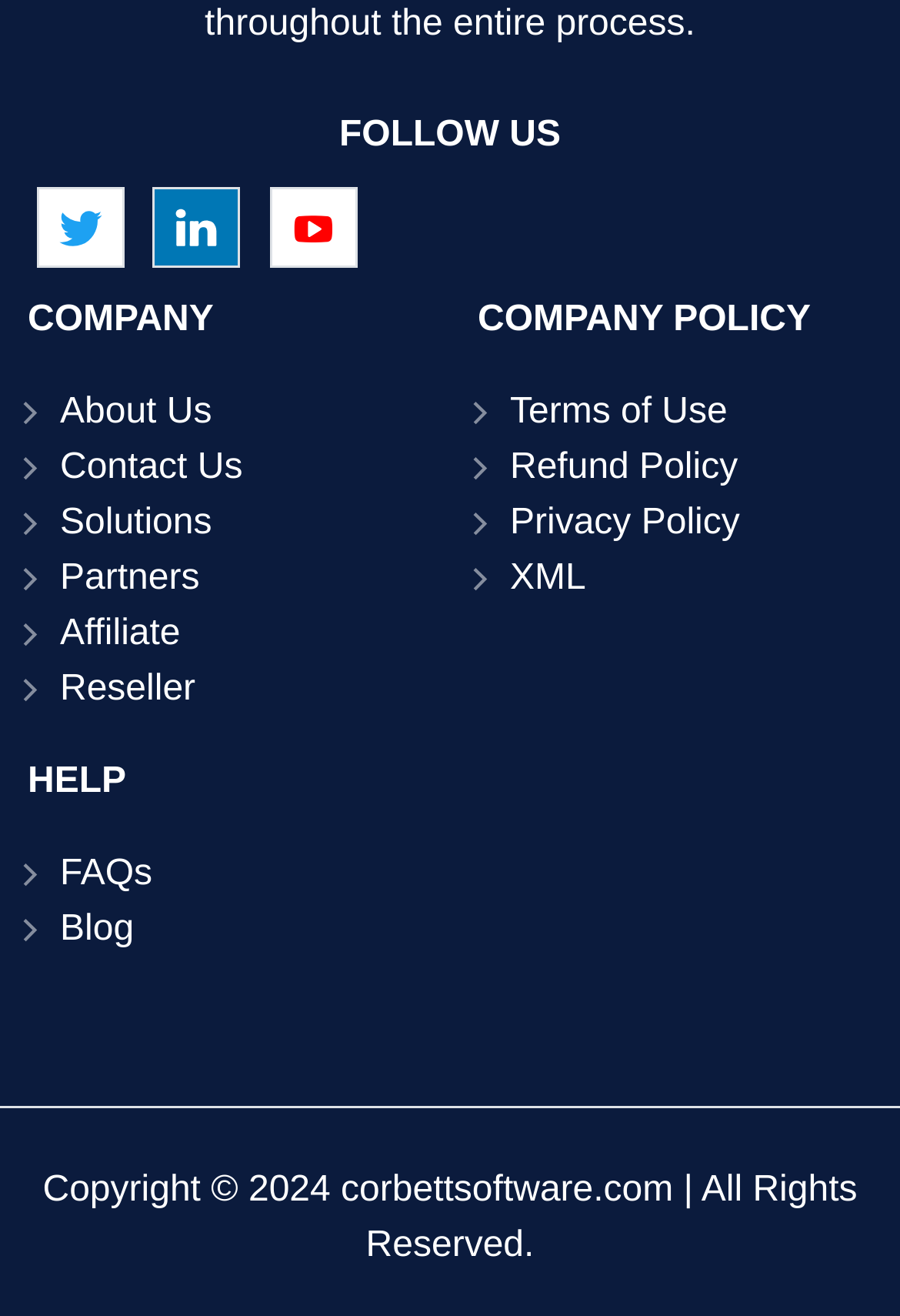What is the copyright year listed at the bottom of the webpage?
With the help of the image, please provide a detailed response to the question.

The webpage has a footer section which contains a copyright notice with the year 2024. This indicates that the webpage's content is copyrighted until 2024.